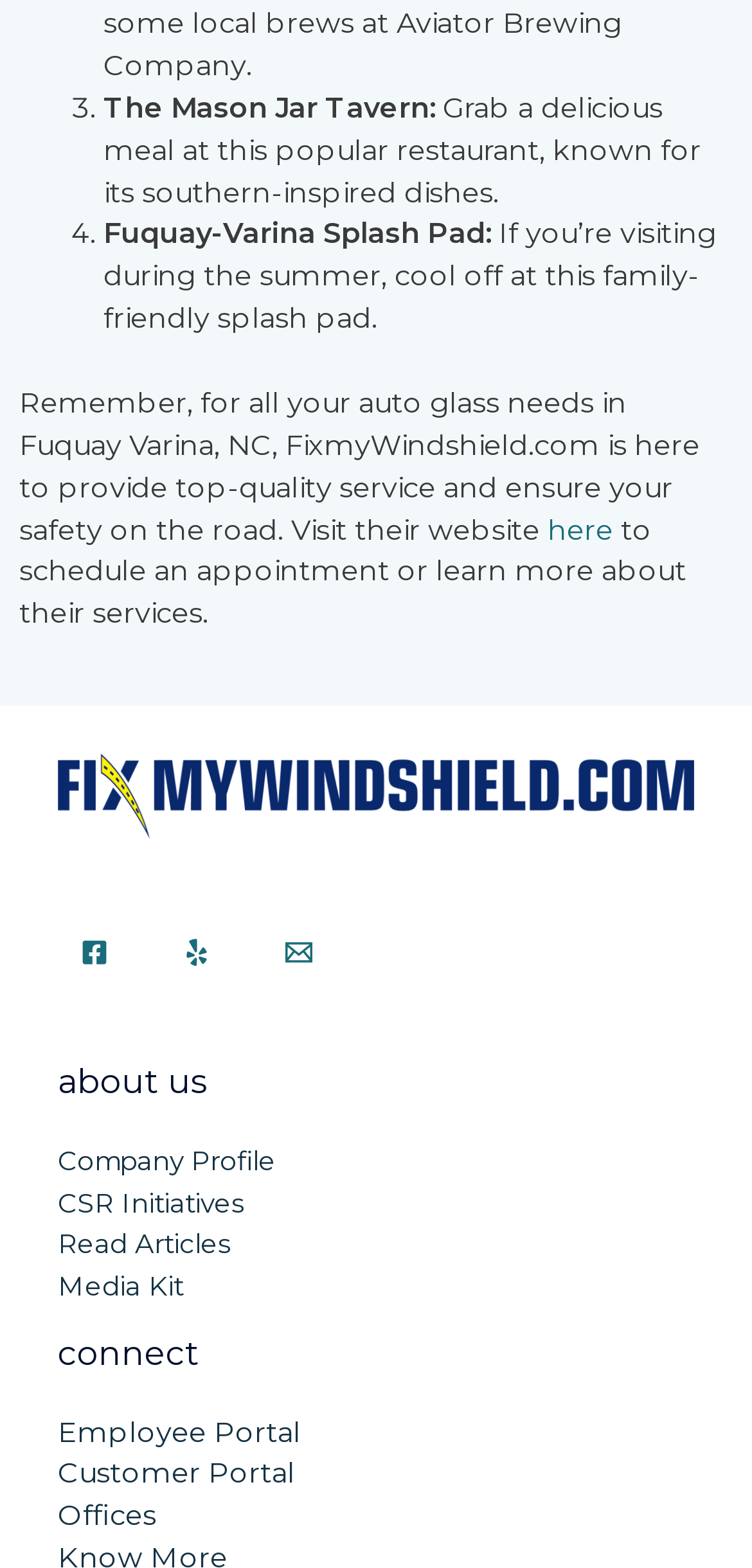What is the category of the 'about us' section?
Observe the image and answer the question with a one-word or short phrase response.

Company Profile, CSR Initiatives, Read Articles, Media Kit